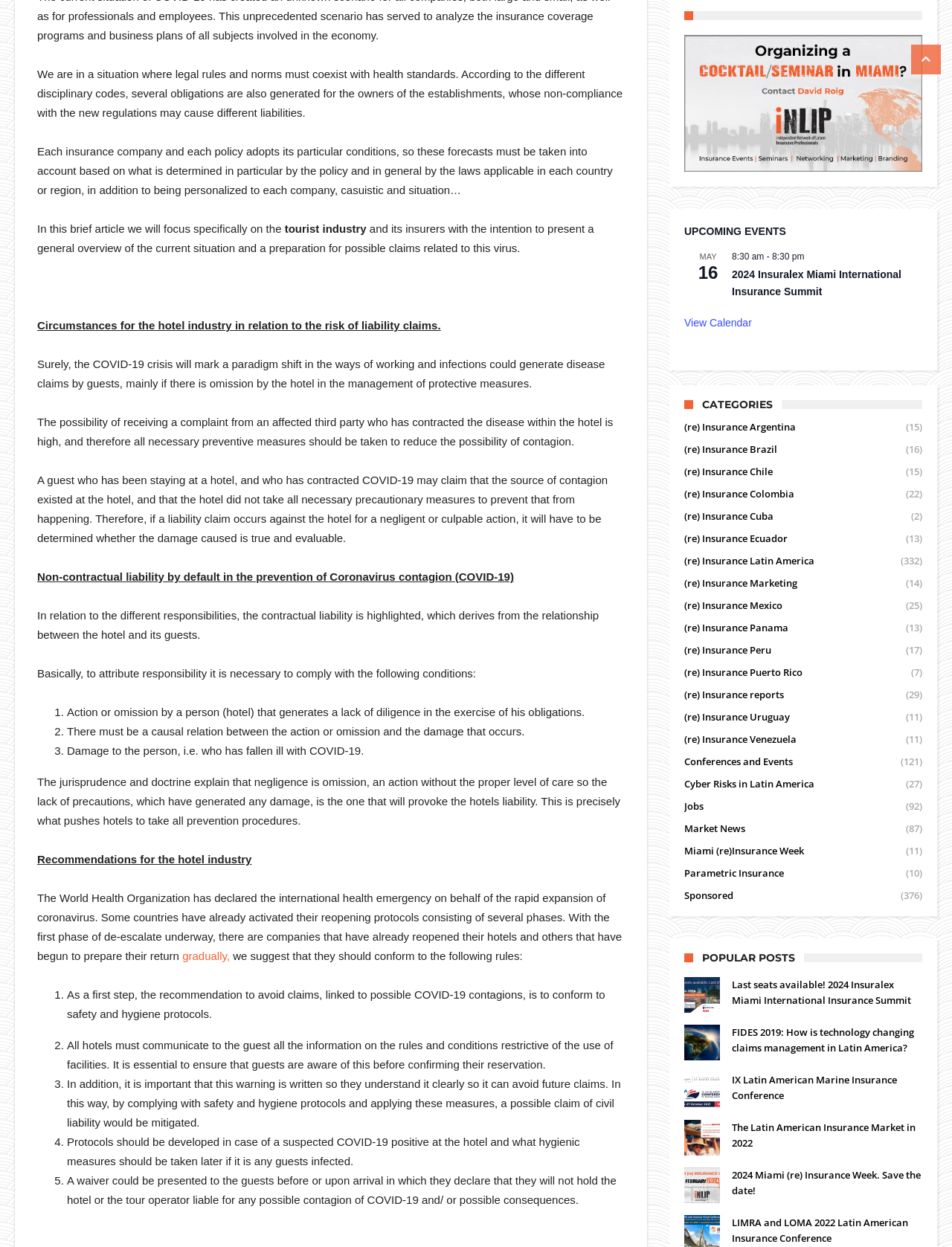Locate the bounding box coordinates of the clickable area to execute the instruction: "Explore the categories section". Provide the coordinates as four float numbers between 0 and 1, represented as [left, top, right, bottom].

[0.719, 0.321, 0.969, 0.328]